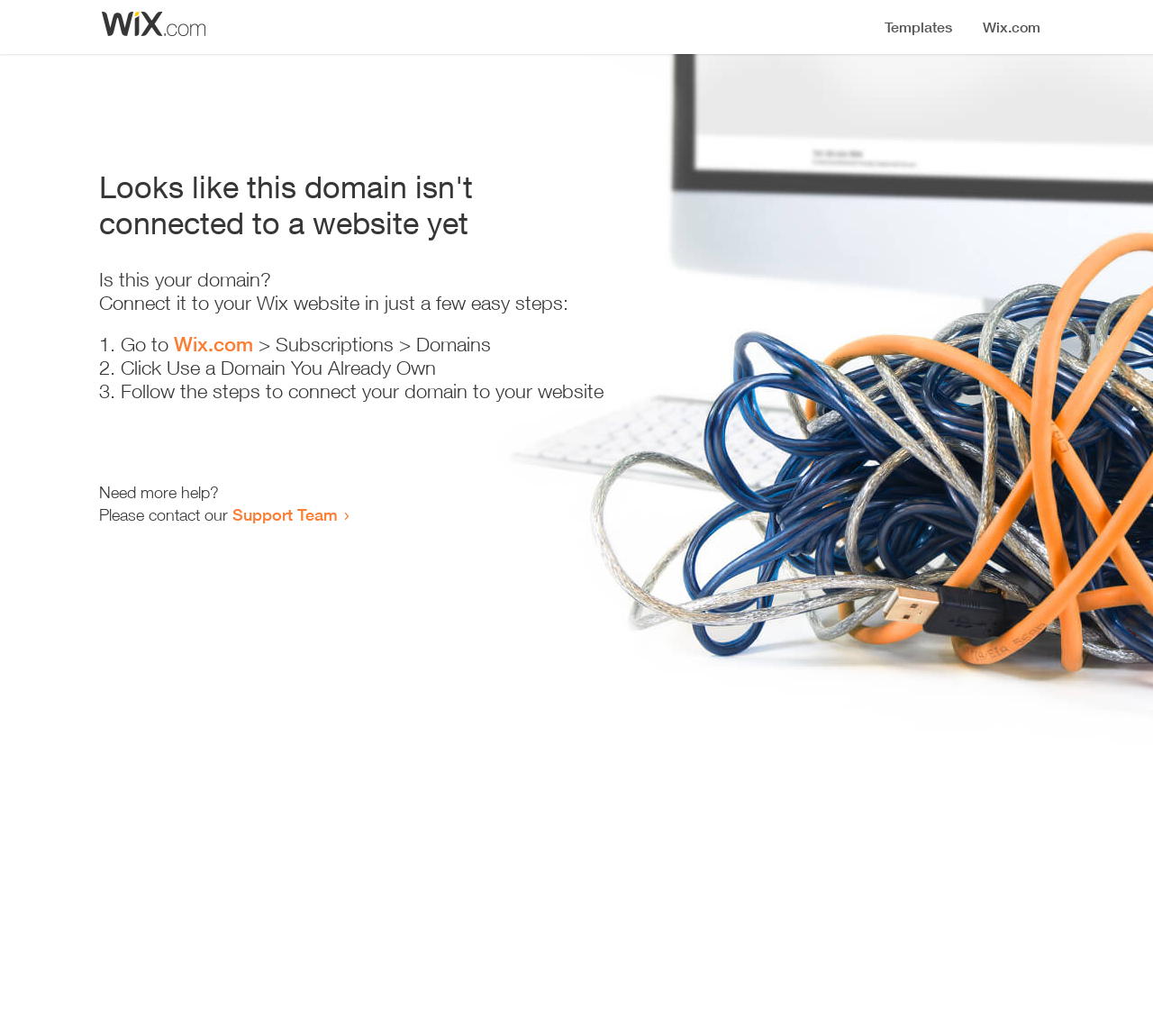What is the current status of the domain?
Look at the image and answer the question using a single word or phrase.

Not connected